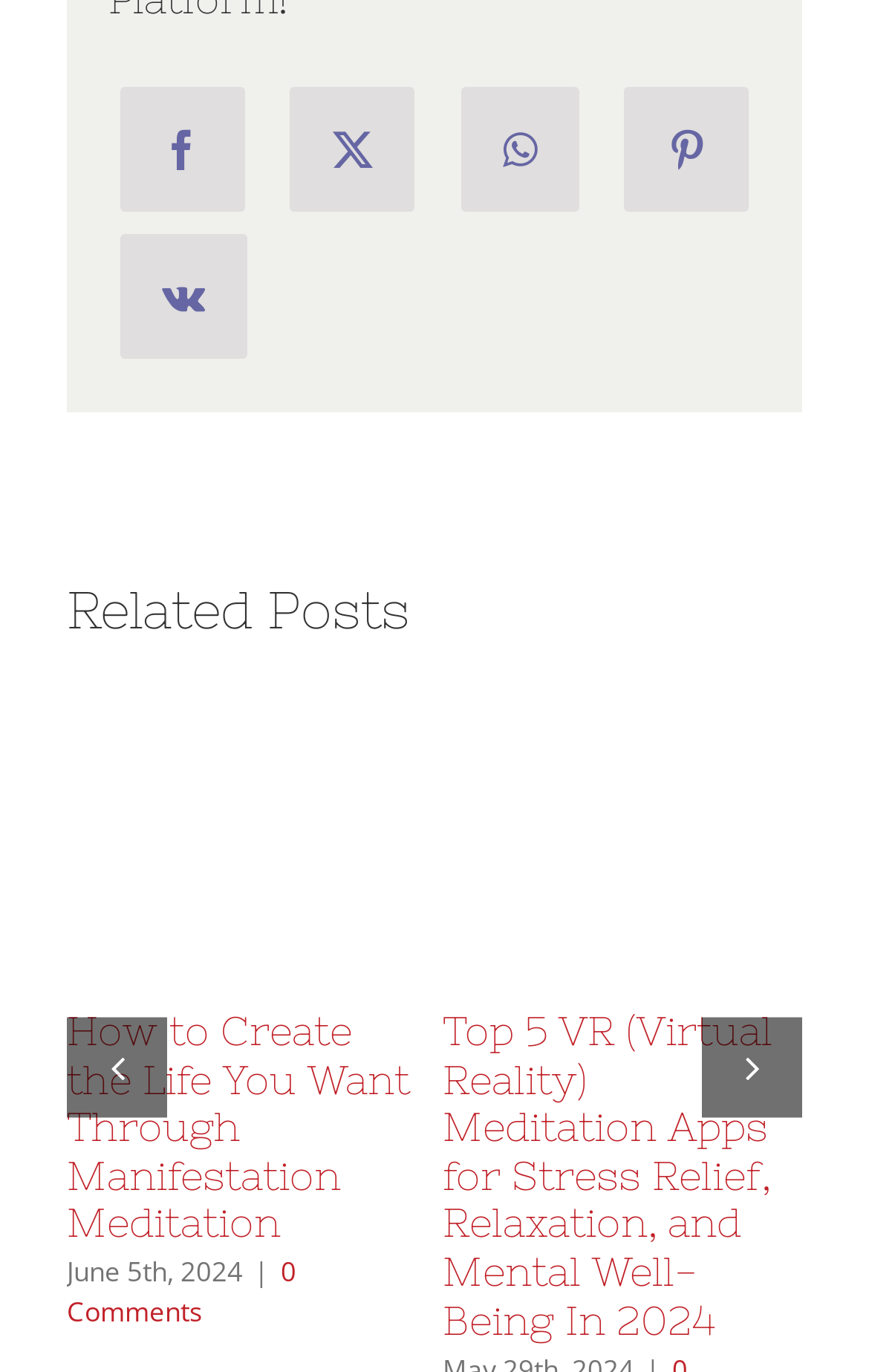Provide a short, one-word or phrase answer to the question below:
What is the date of the second related post?

May 21st, 2024